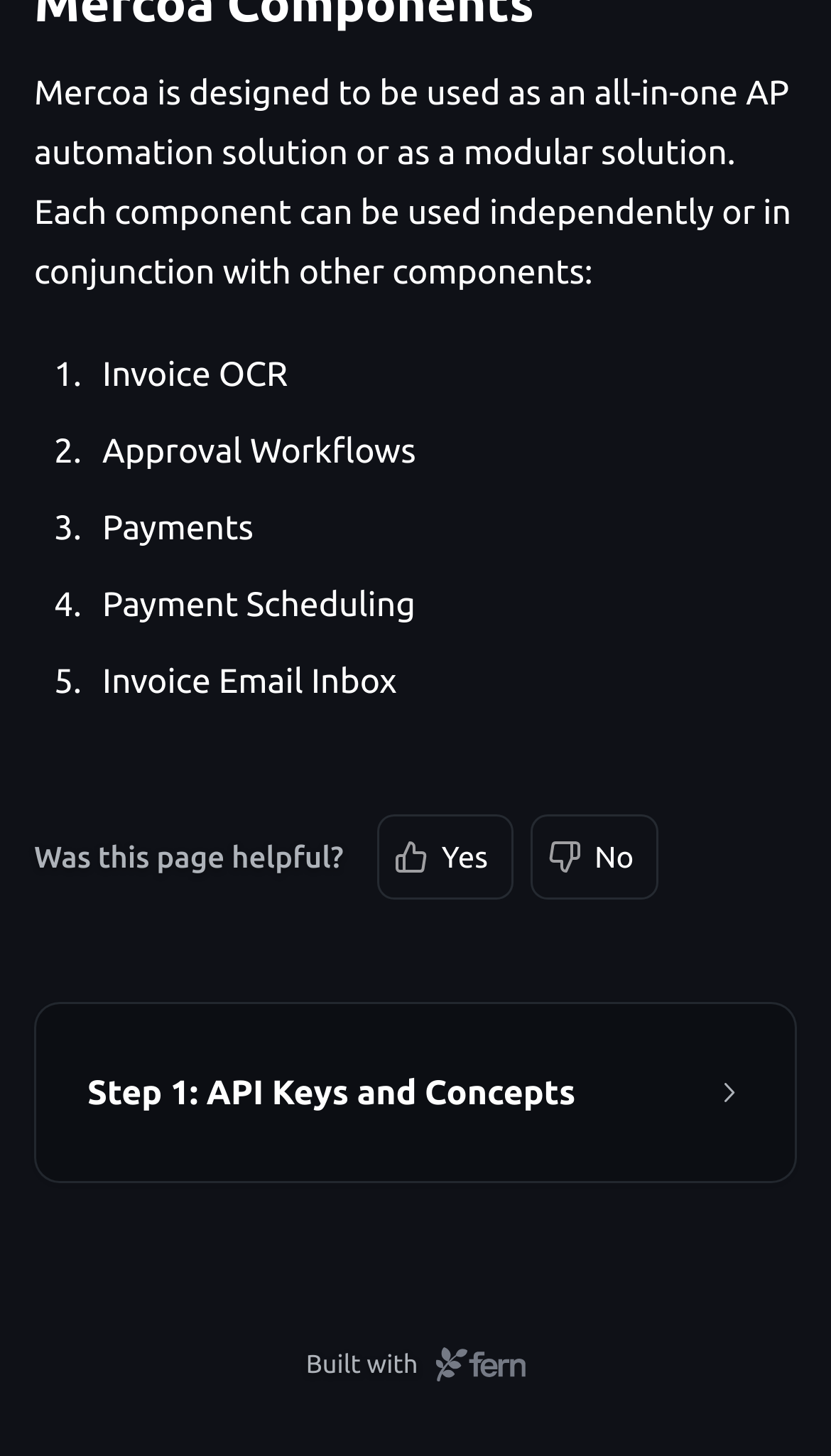What is the next step after reading this webpage?
Give a detailed and exhaustive answer to the question.

The webpage has a link at the bottom that says 'Step 1: API Keys and Concepts', which suggests that it is the next step for the user to take after reading this webpage.